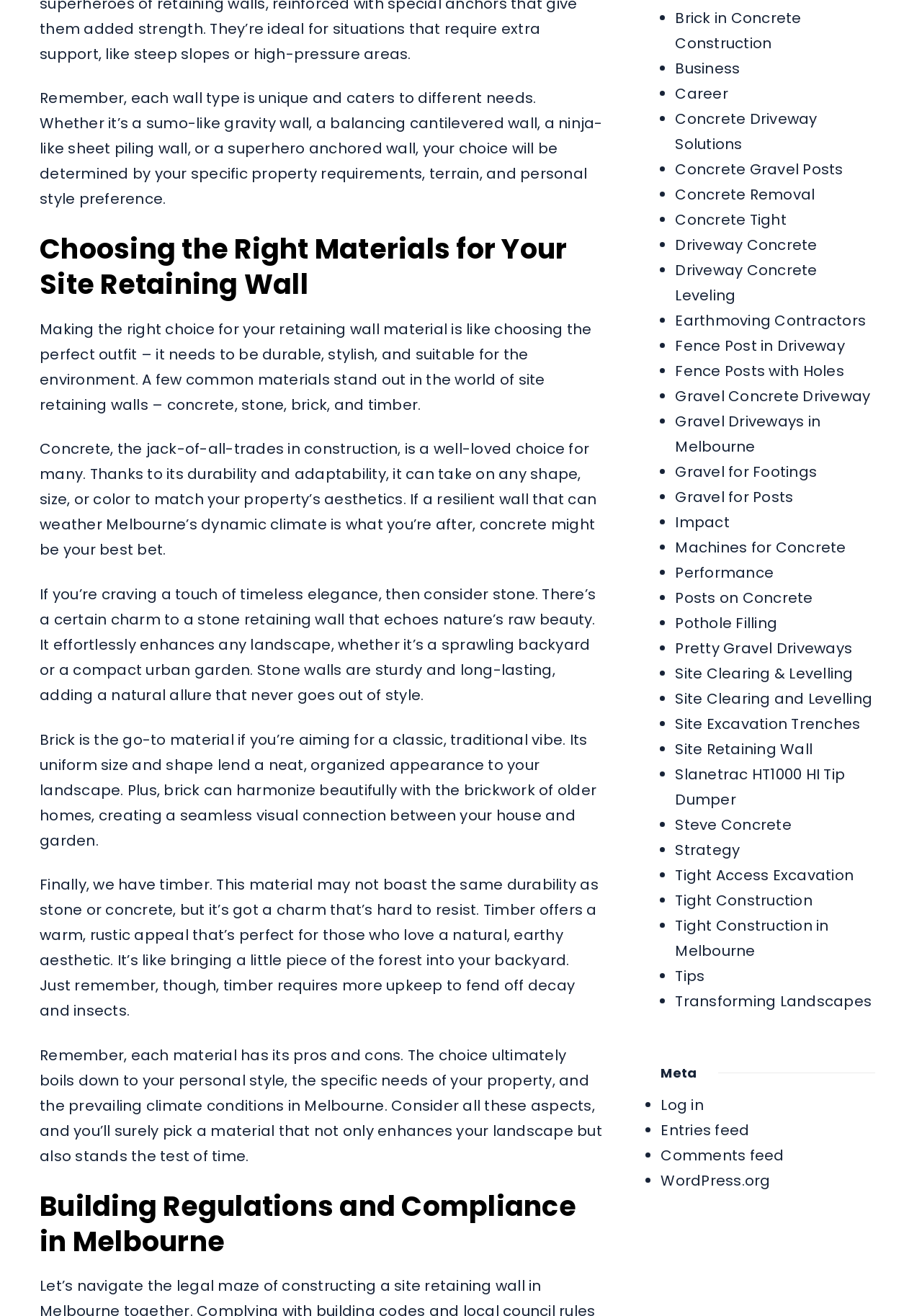Could you provide the bounding box coordinates for the portion of the screen to click to complete this instruction: "Check 'Transforming Landscapes'"?

[0.732, 0.753, 0.945, 0.769]